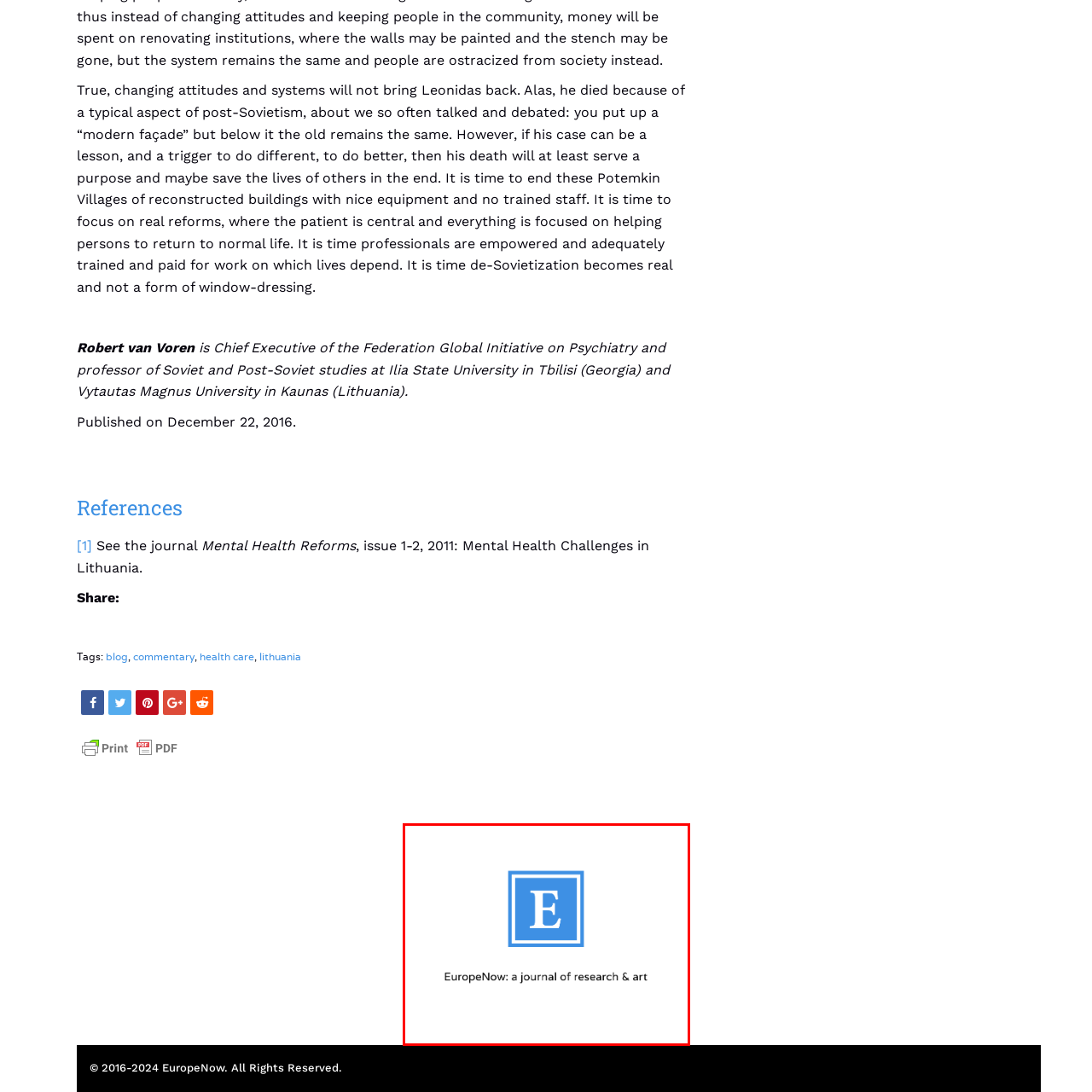What does the logo's color symbolize?
Observe the image within the red bounding box and respond to the question with a detailed answer, relying on the image for information.

The logo of 'EuropeNow' features a stylized letter 'E' in white set against a vibrant blue square, which symbolizes clarity and professionalism, reflecting the journal's mission to foster engaging discussions and disseminate insights relevant to contemporary European society.